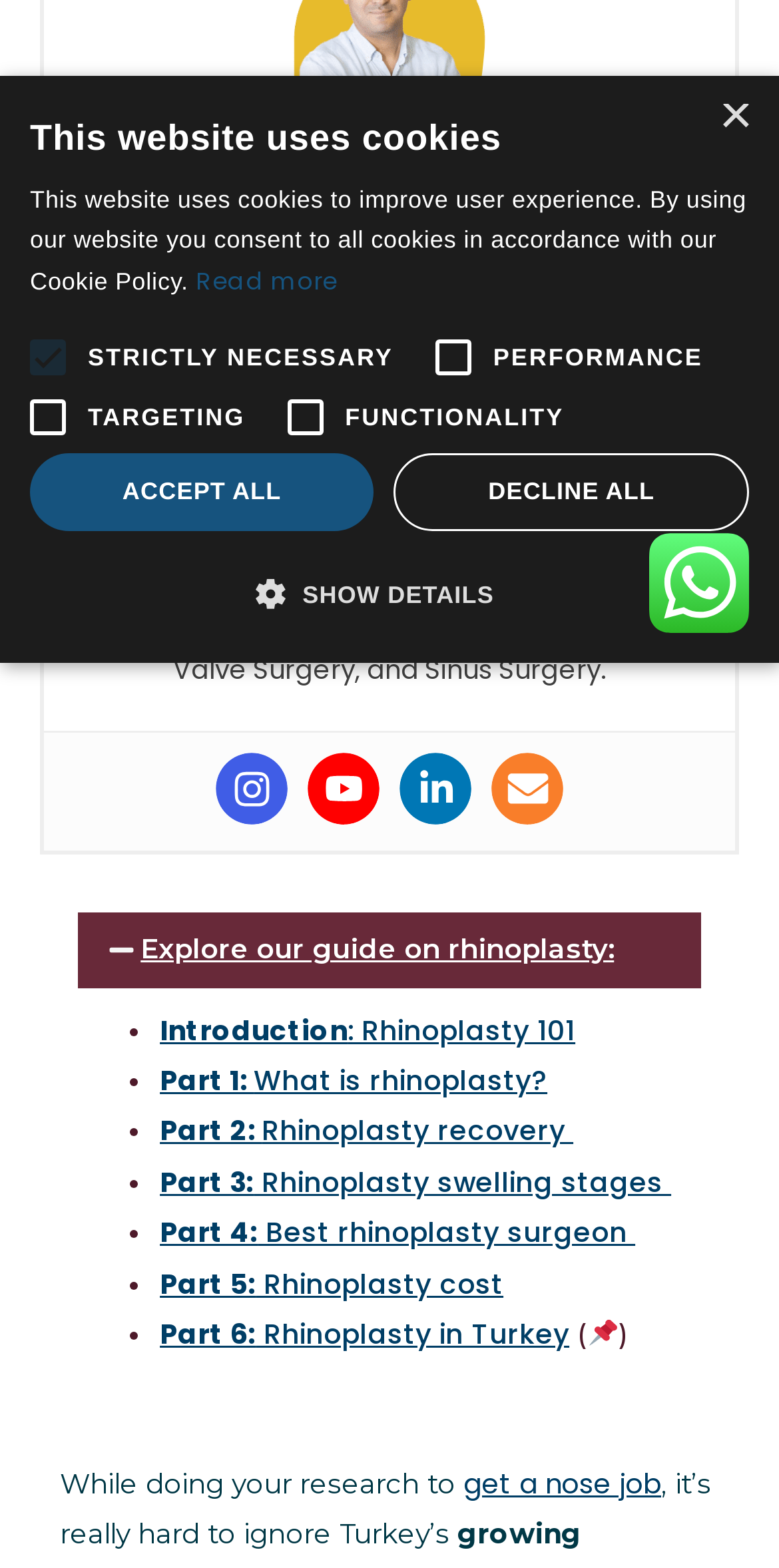Provide the bounding box coordinates of the UI element that matches the description: "title="User email"".

[0.631, 0.48, 0.723, 0.526]